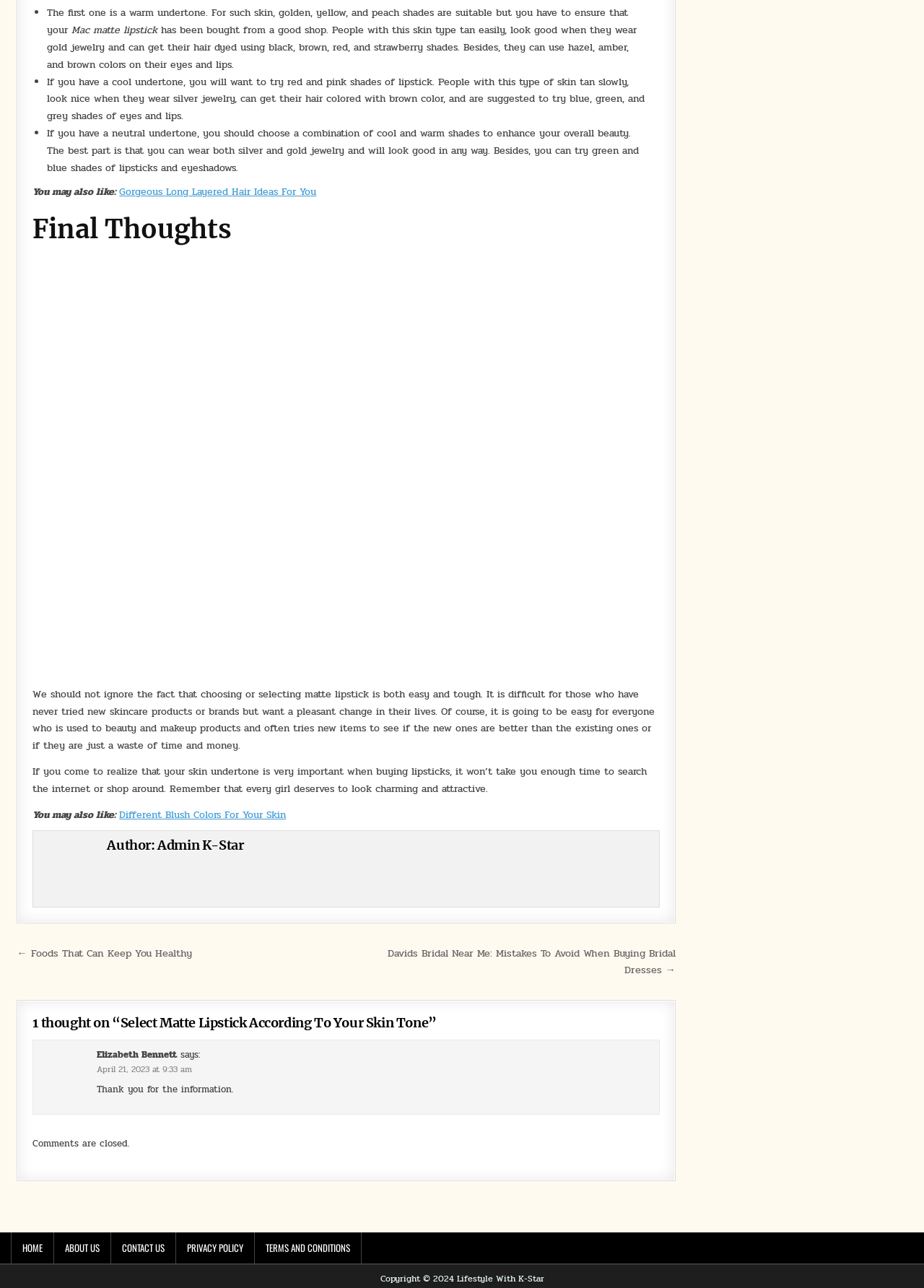What is the author of the article?
Look at the image and respond with a one-word or short-phrase answer.

Admin K-Star